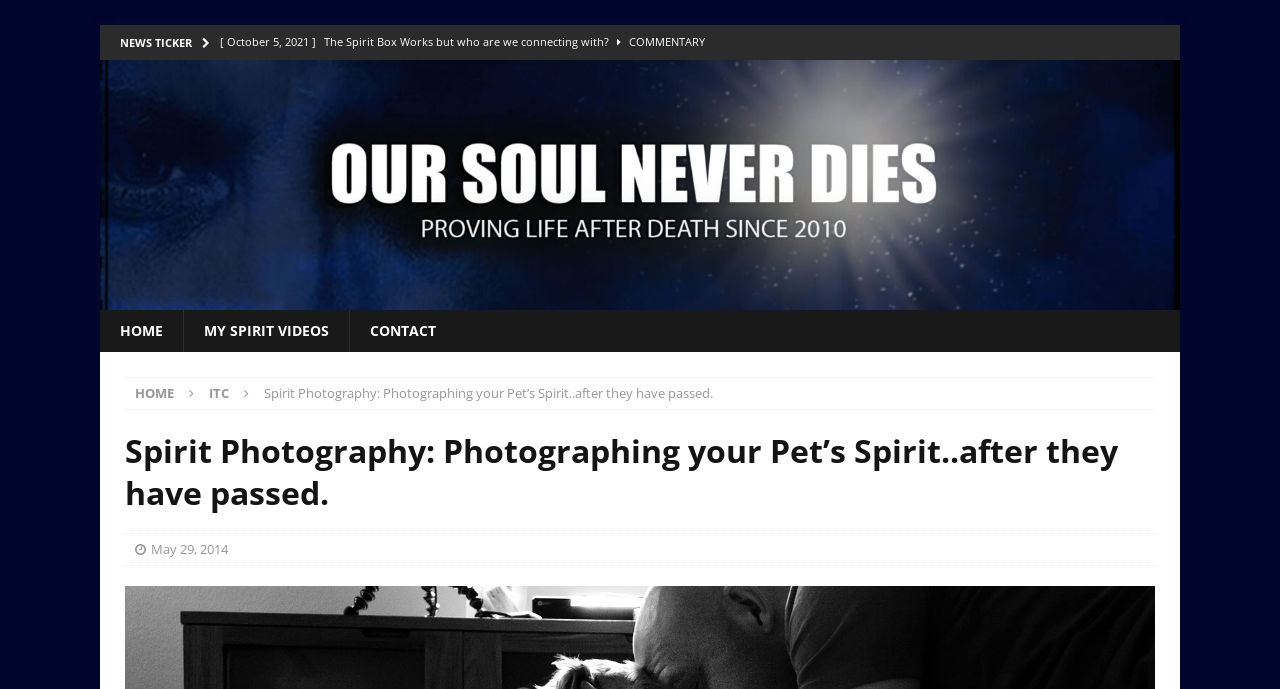Utilize the information from the image to answer the question in detail:
What is the 'Huff Paranormal' link for?

The 'Huff Paranormal' link is likely the main link to access the website, as it is placed at the top of the page and has an image associated with it, suggesting that it is a logo or main navigation link.